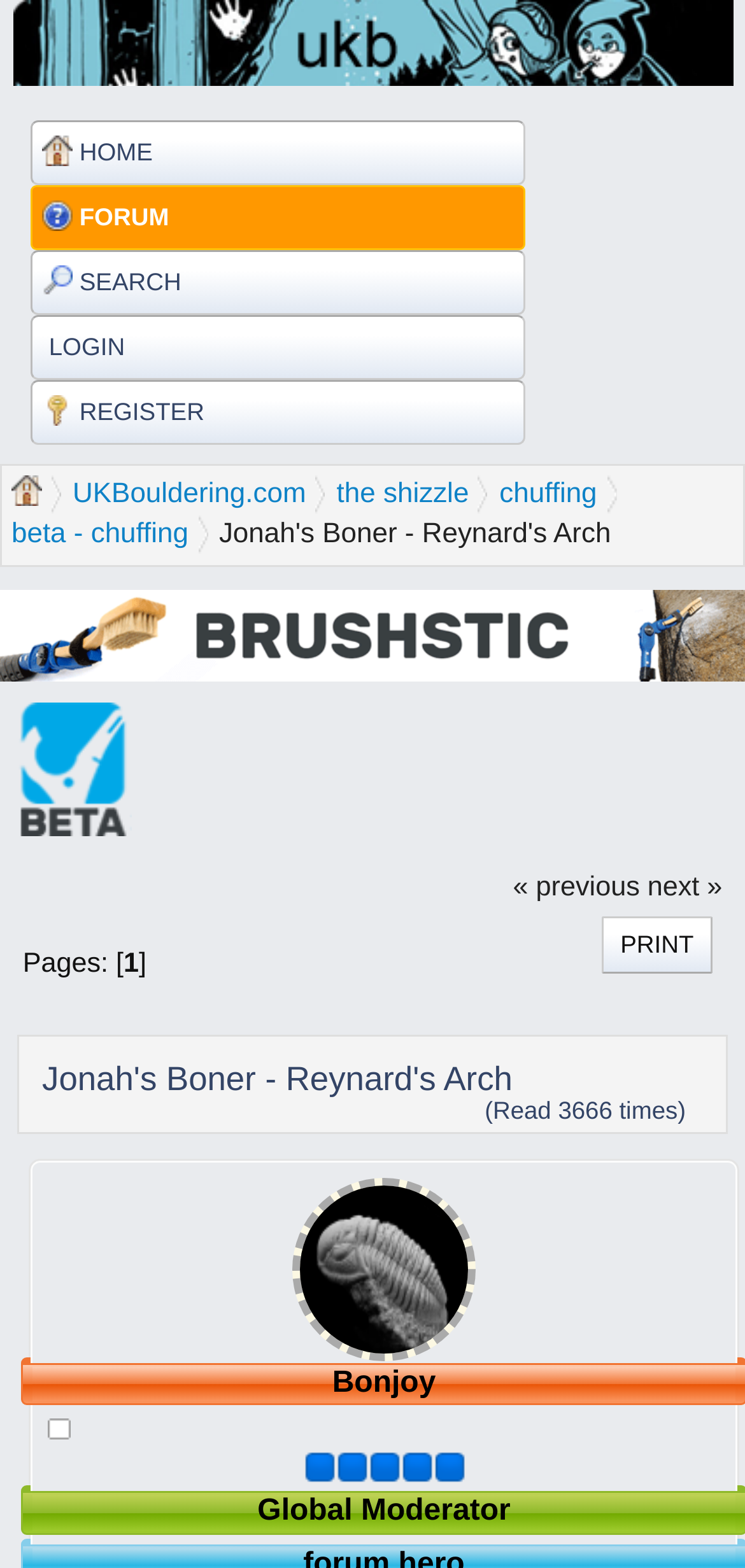Please identify the bounding box coordinates of the clickable element to fulfill the following instruction: "go to home page". The coordinates should be four float numbers between 0 and 1, i.e., [left, top, right, bottom].

[0.041, 0.076, 0.705, 0.118]